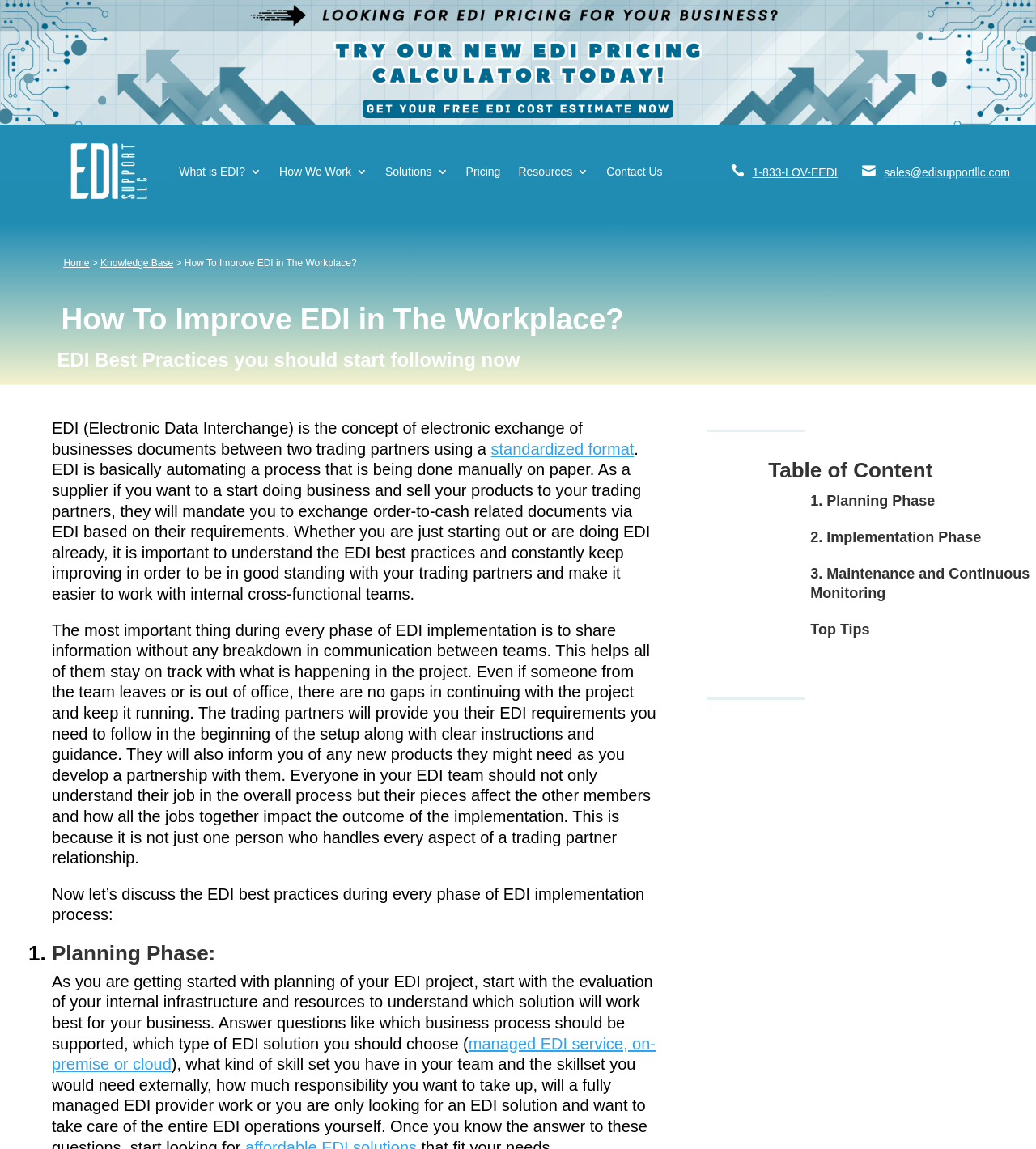Highlight the bounding box coordinates of the element you need to click to perform the following instruction: "Read about Planning Phase."

[0.782, 0.429, 0.903, 0.443]